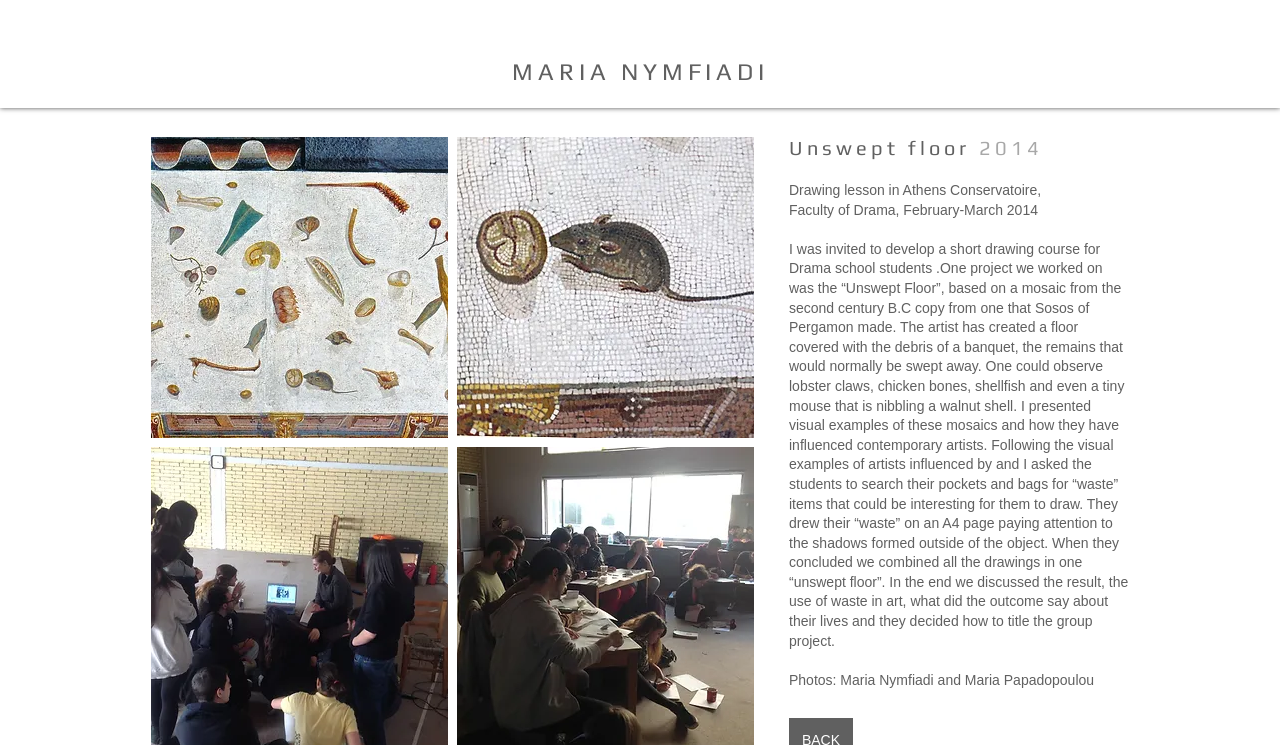What is the name of the author?
Answer the question with just one word or phrase using the image.

Maria Nymfiadi